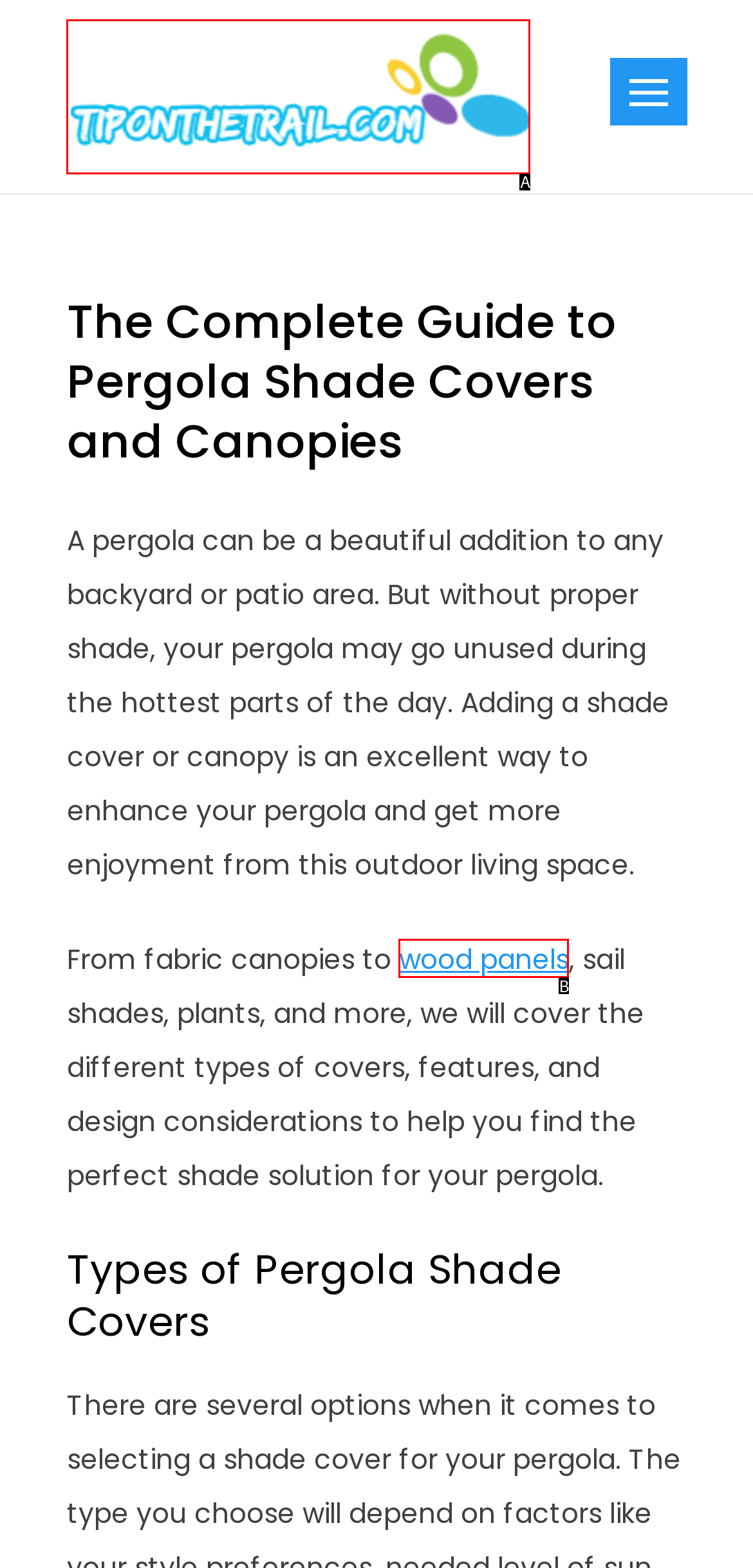Based on the element description: alt="Logo", choose the best matching option. Provide the letter of the option directly.

A